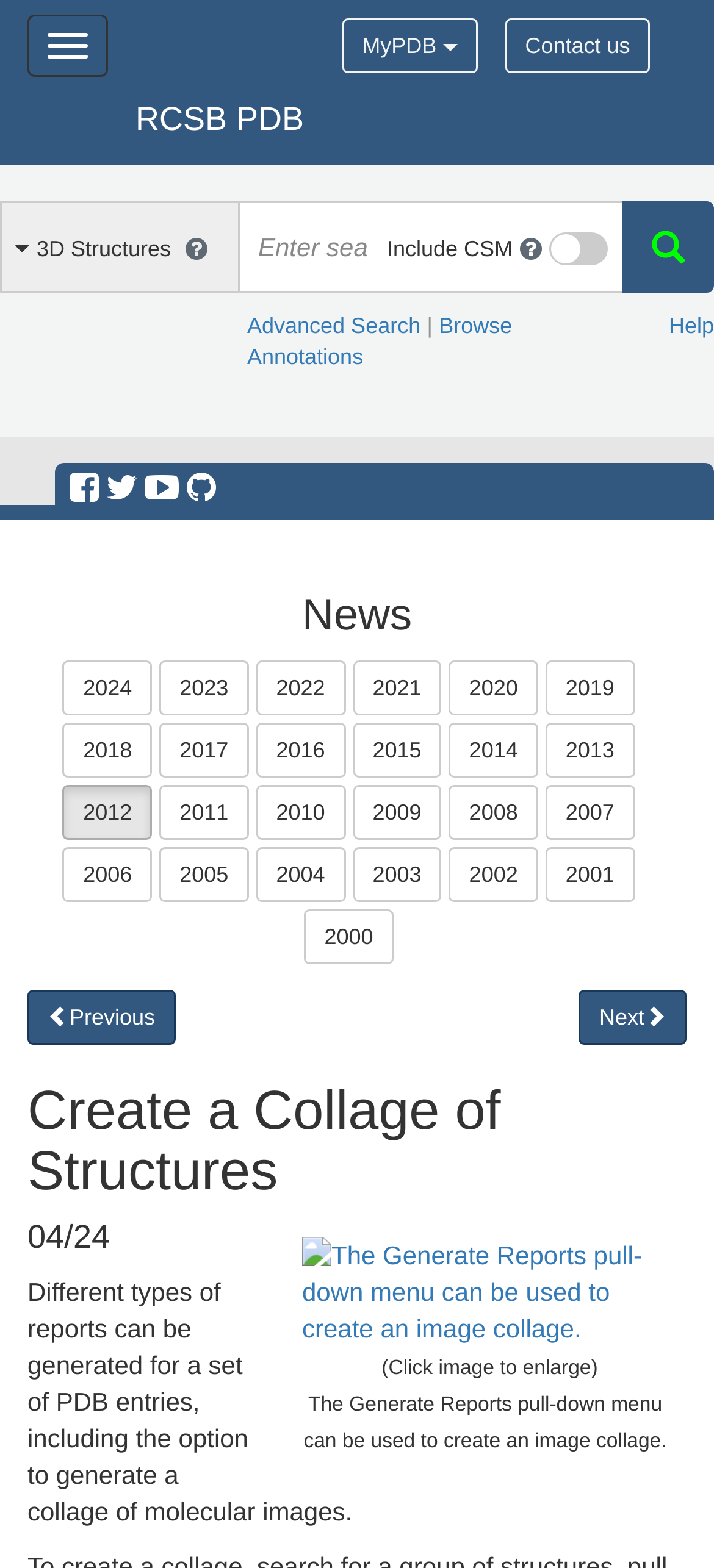Given the element description RCSB PDB, identify the bounding box coordinates for the UI element on the webpage screenshot. The format should be (top-left x, top-left y, bottom-right x, bottom-right y), with values between 0 and 1.

[0.19, 0.047, 0.464, 0.105]